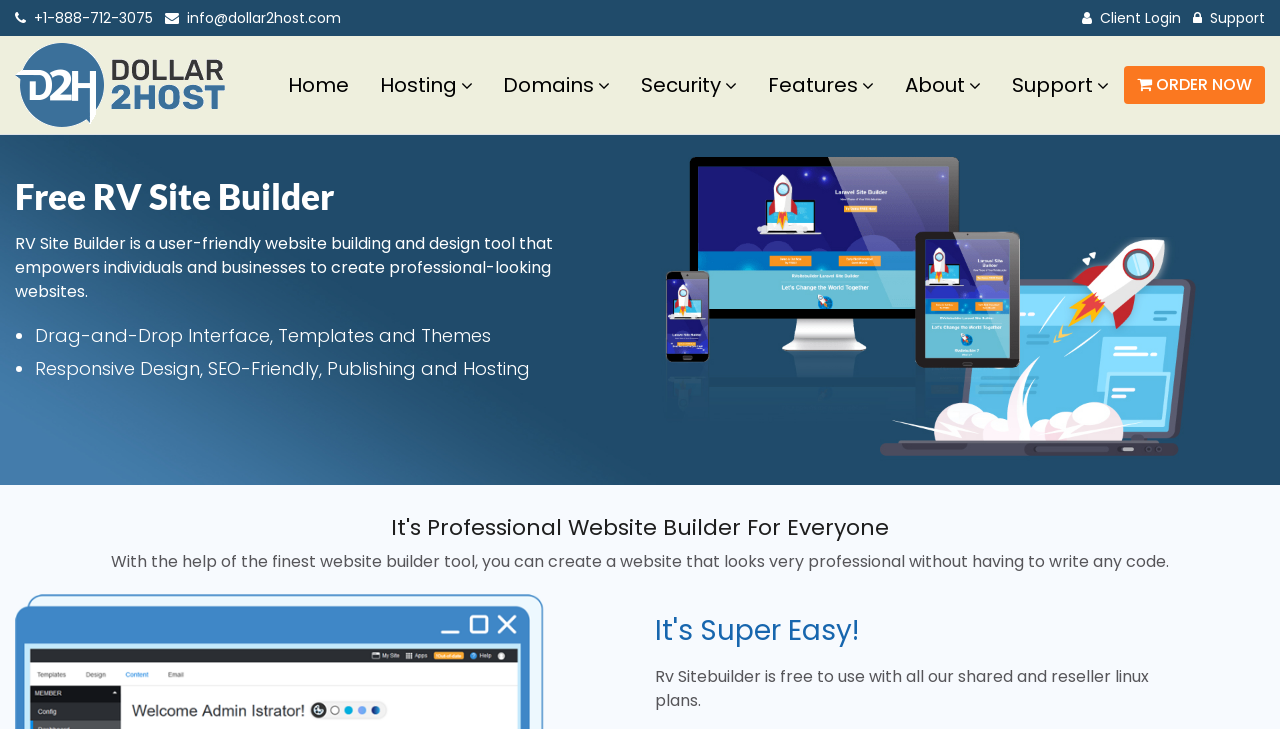Find the bounding box coordinates of the area to click in order to follow the instruction: "Call the customer service".

[0.012, 0.014, 0.12, 0.035]